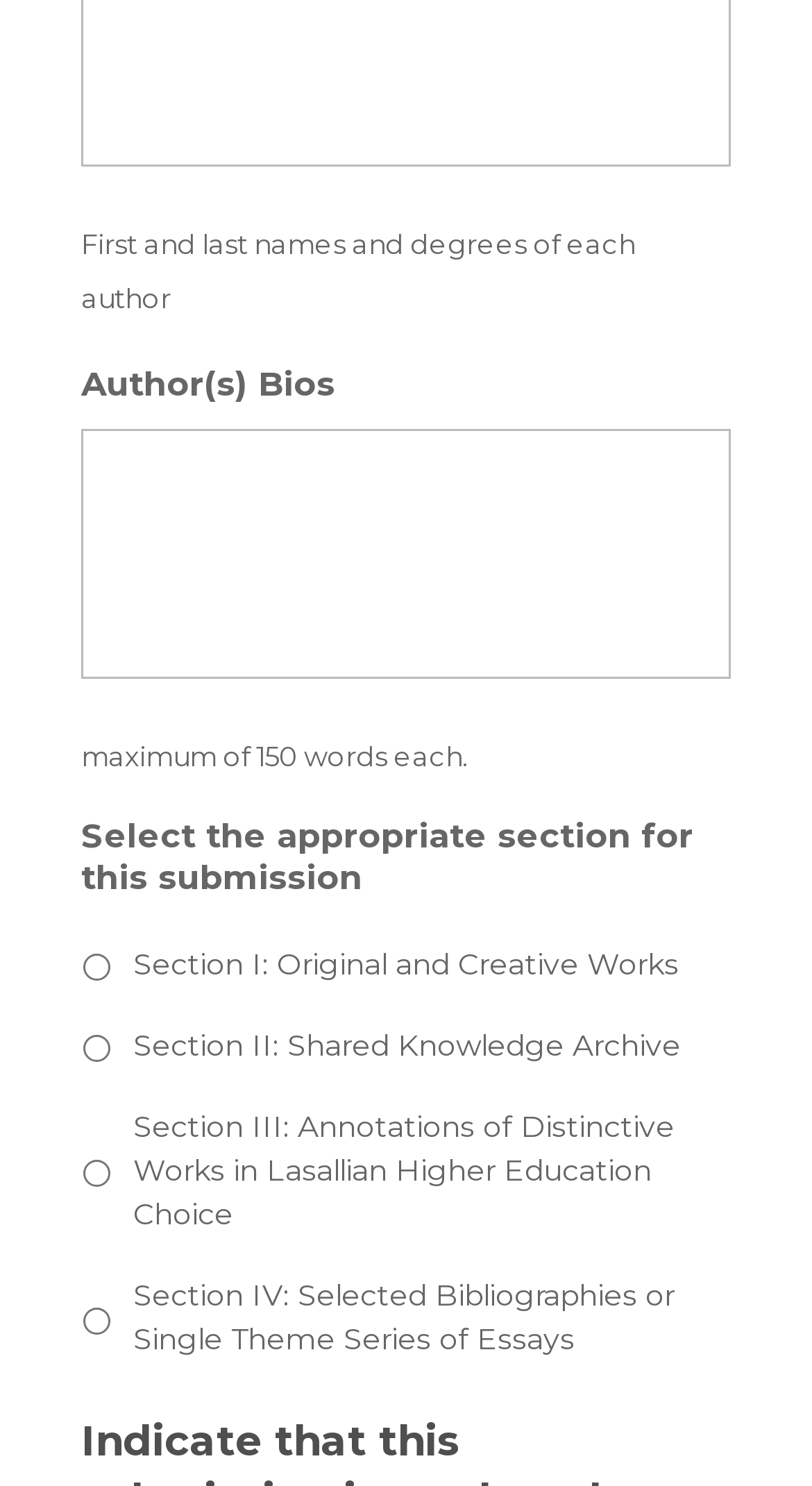What is the purpose of the radio buttons?
Answer with a single word or phrase by referring to the visual content.

Select submission section